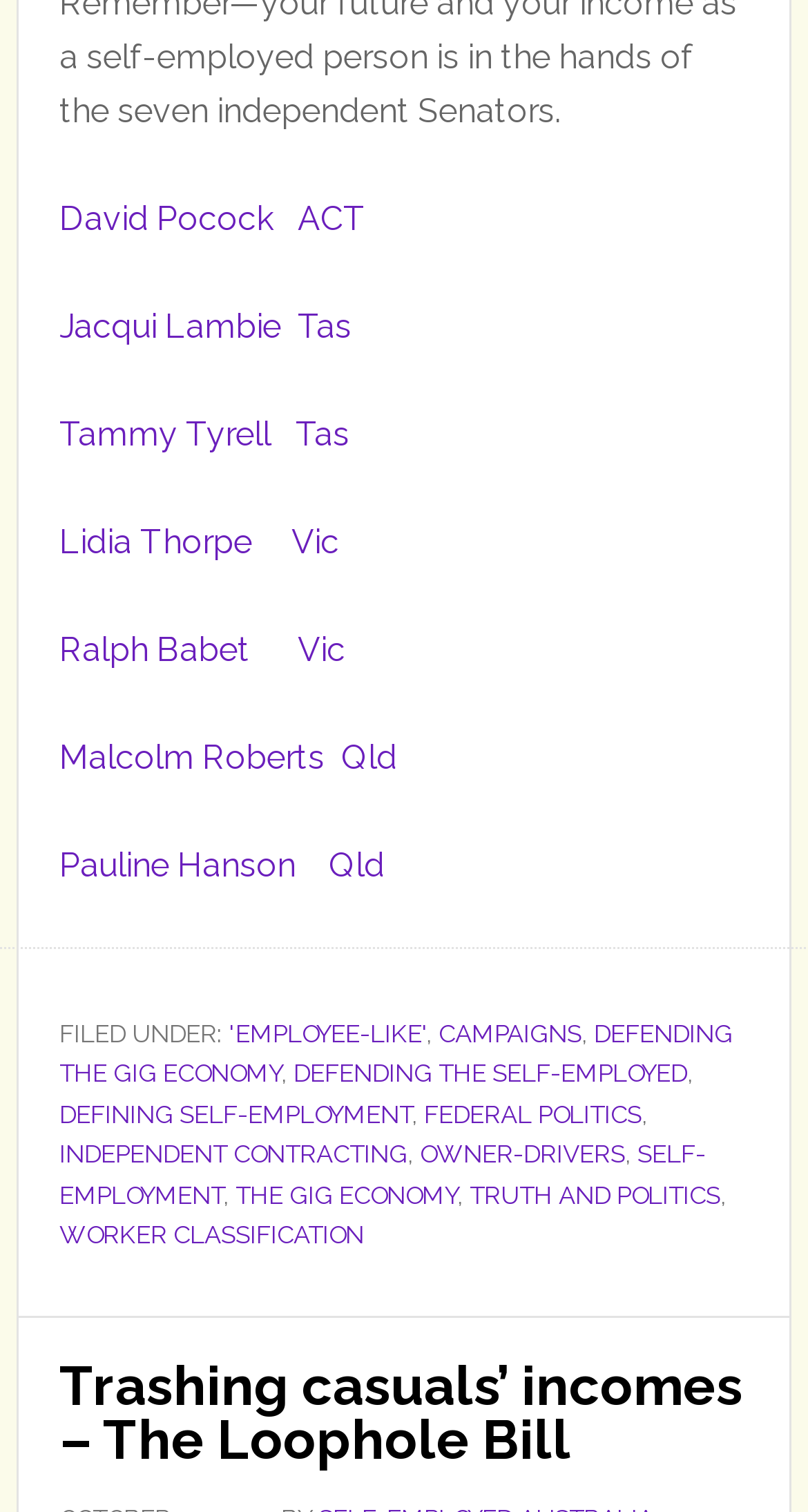Locate the bounding box coordinates of the clickable region to complete the following instruction: "Explore EMPLOYEE-LIKE."

[0.284, 0.674, 0.528, 0.693]